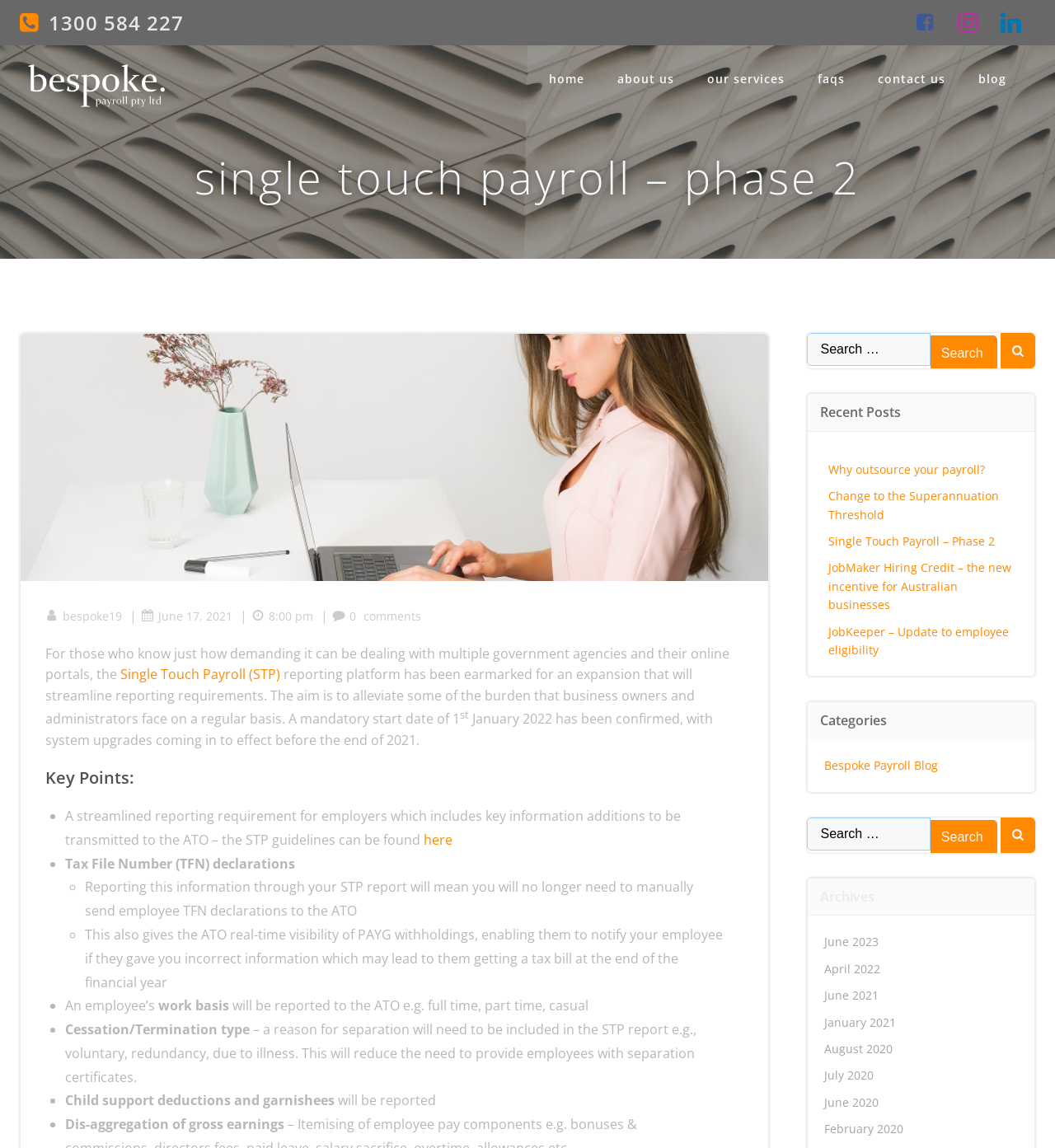Determine the bounding box coordinates of the clickable region to execute the instruction: "Click the Bespoke Logo White". The coordinates should be four float numbers between 0 and 1, denoted as [left, top, right, bottom].

[0.025, 0.049, 0.16, 0.099]